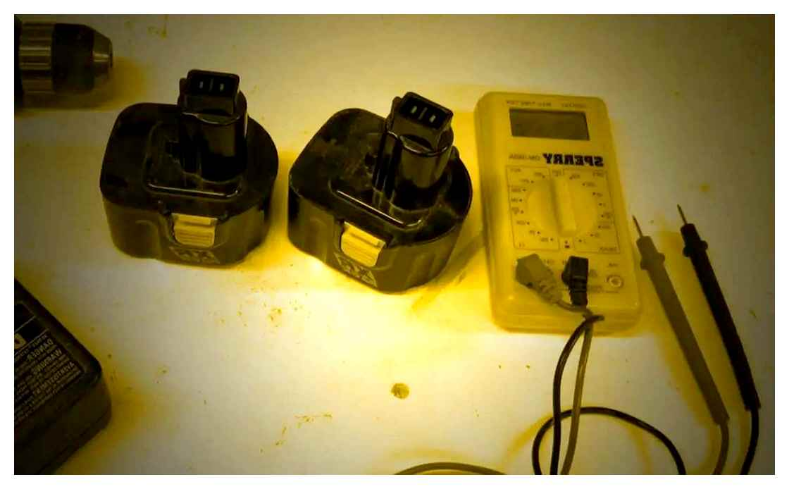Respond to the question with just a single word or phrase: 
What is the purpose of the digital multimeter?

To measure voltage or conduct tests